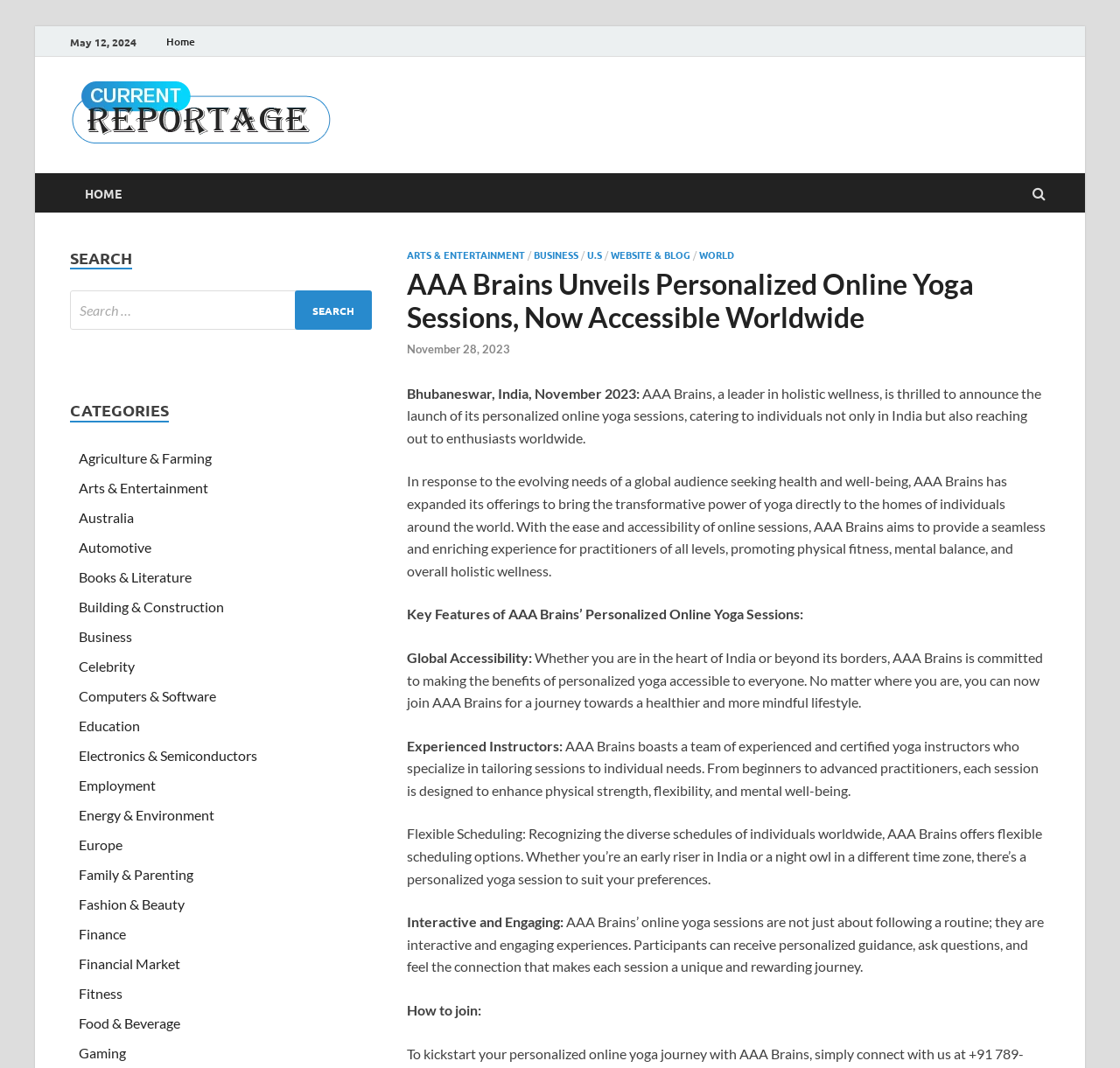Offer an in-depth caption of the entire webpage.

The webpage is about AAA Brains, a leader in holistic wellness, announcing the launch of its personalized online yoga sessions. At the top of the page, there is a date "May 12, 2024" and a navigation menu with links to "Home", "Current Reportage", and "HOME". Below the navigation menu, there is a header section with links to various categories such as "ARTS & ENTERTAINMENT", "BUSINESS", "U.S", "WEBSITE & BLOG", and "WORLD".

The main content of the page is divided into sections. The first section has a heading "AAA Brains Unveils Personalized Online Yoga Sessions, Now Accessible Worldwide" and a subheading "Bhubaneswar, India, November 2023:". The text below explains that AAA Brains is launching personalized online yoga sessions, catering to individuals not only in India but also worldwide.

The next section describes the key features of AAA Brains' personalized online yoga sessions, including global accessibility, experienced instructors, flexible scheduling, and interactive and engaging sessions. Each feature is explained in a separate paragraph.

On the left side of the page, there is a search bar with a "Search" button. Below the search bar, there are links to various categories such as "Agriculture & Farming", "Arts & Entertainment", "Australia", and many more.

Overall, the webpage is well-organized and easy to navigate, with clear headings and concise text. The layout is clean, with a focus on the main content and easy access to various categories and features.